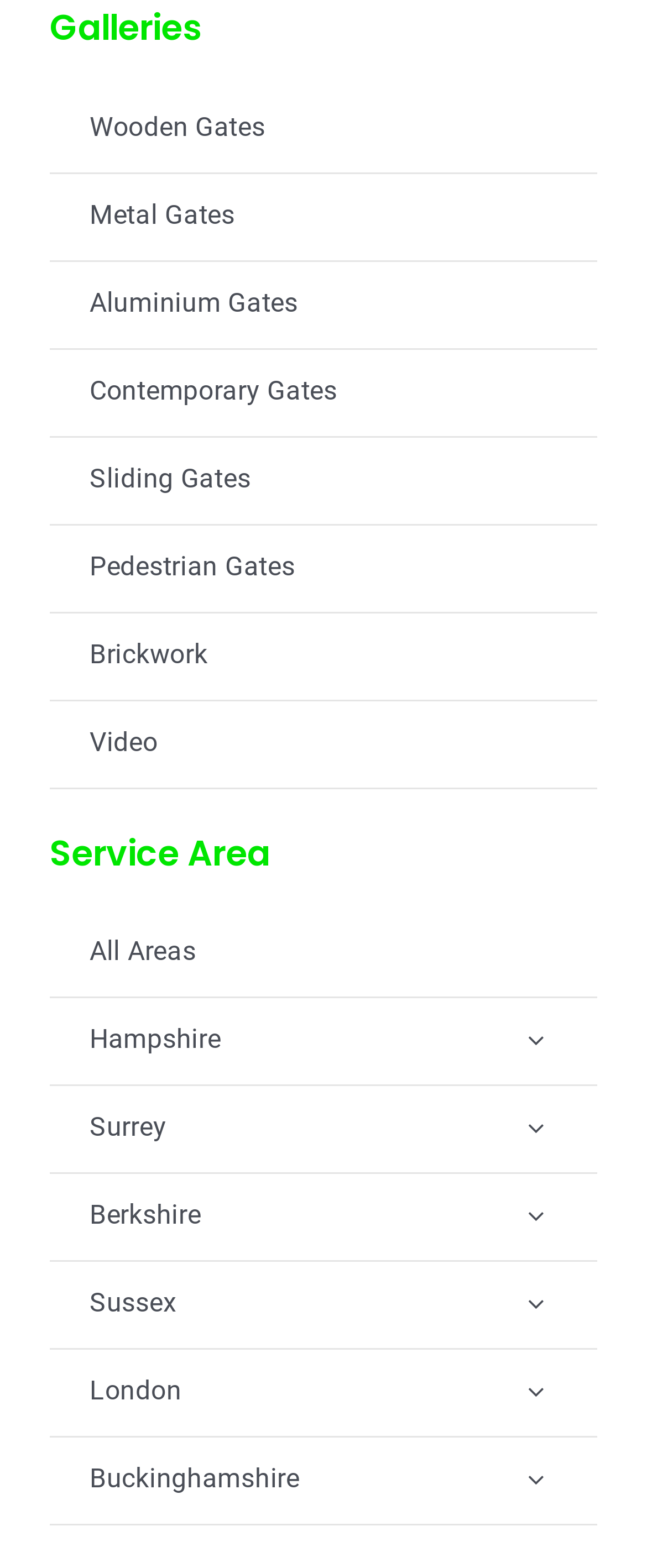Please identify the bounding box coordinates of the element's region that I should click in order to complete the following instruction: "Go to All Areas". The bounding box coordinates consist of four float numbers between 0 and 1, i.e., [left, top, right, bottom].

[0.077, 0.581, 0.923, 0.634]